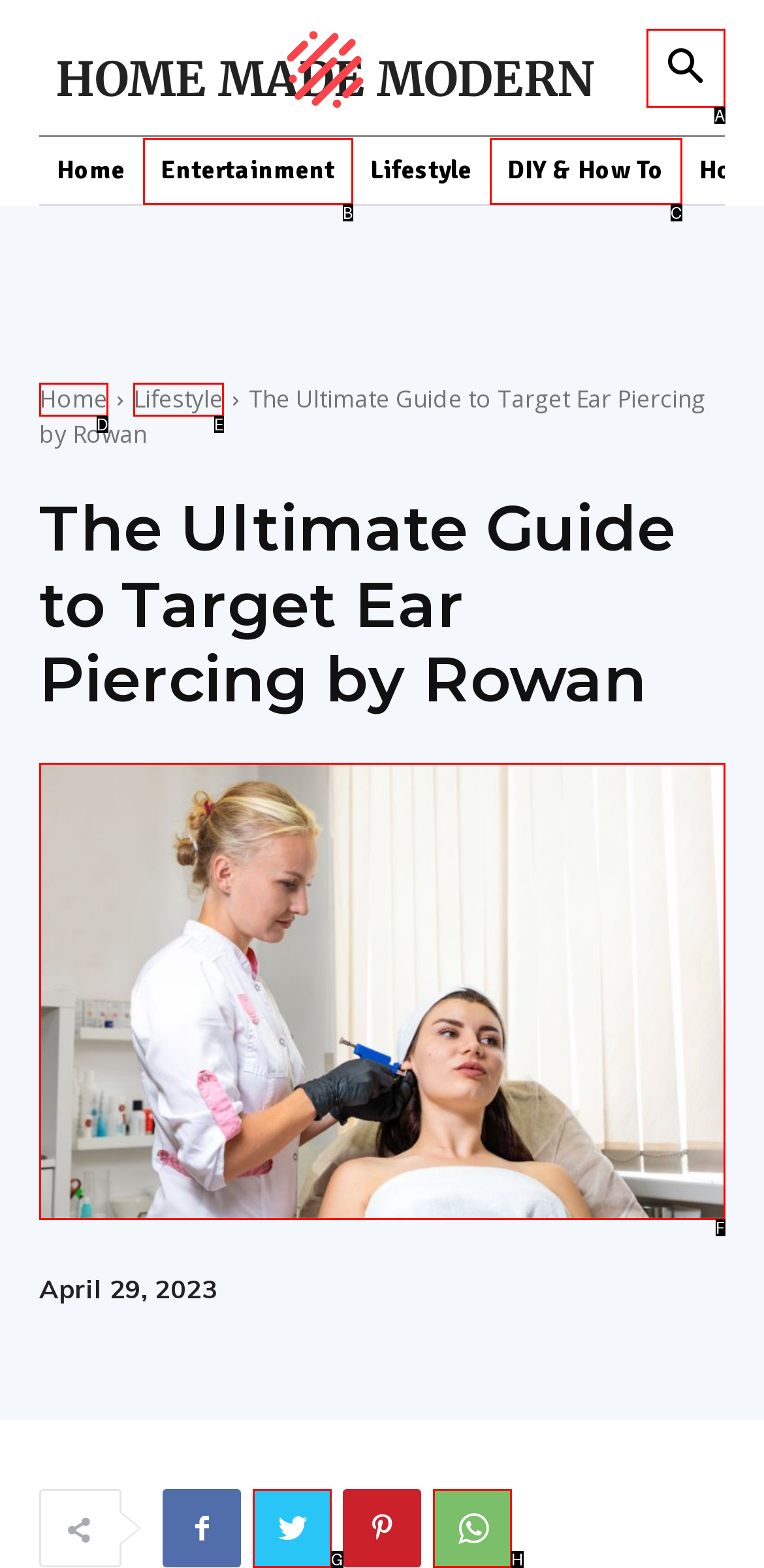Determine which UI element matches this description: DIY & How To
Reply with the appropriate option's letter.

C